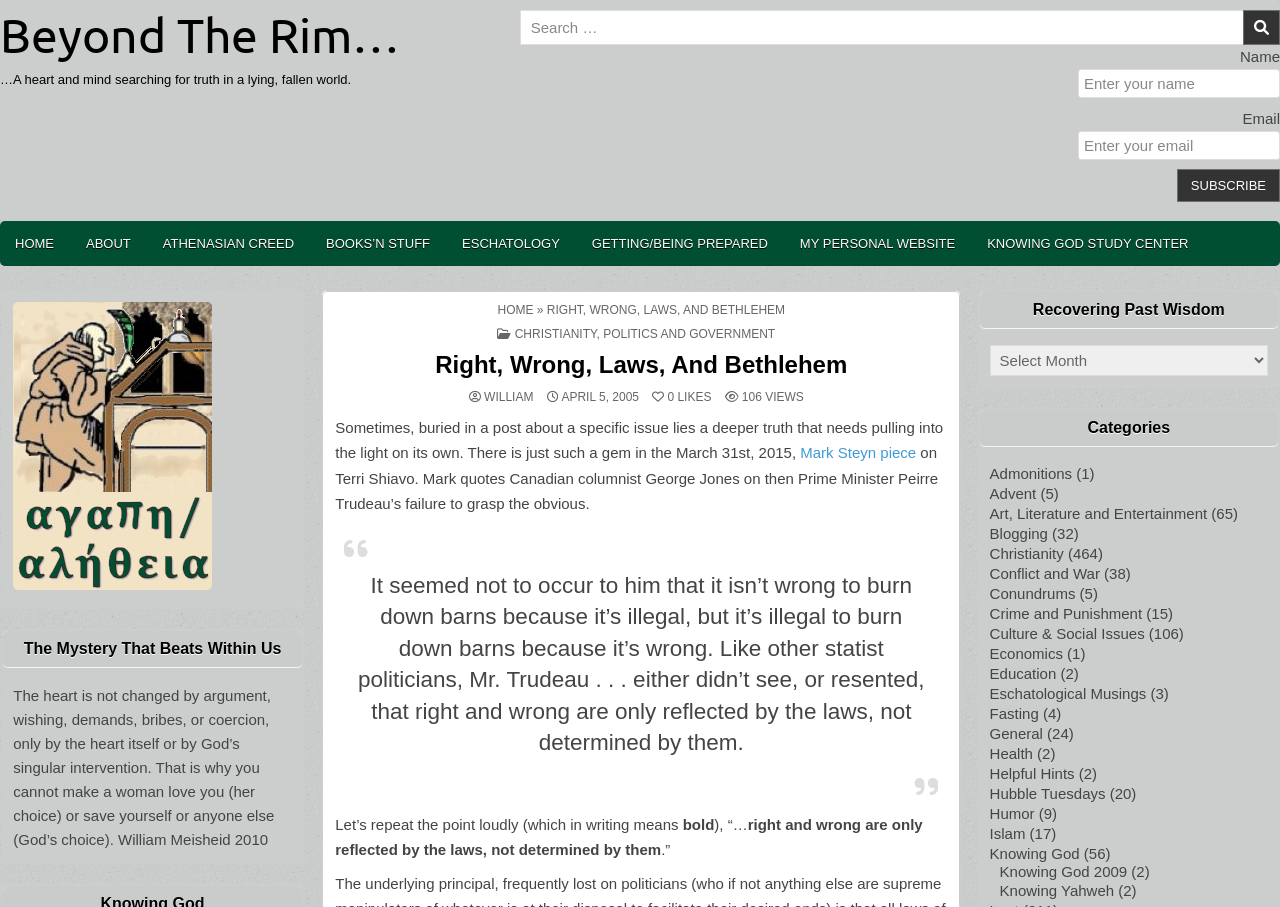What is the category of the blog post 'Mark Steyn piece'?
Answer with a single word or phrase by referring to the visual content.

Christianity, Politics and Government